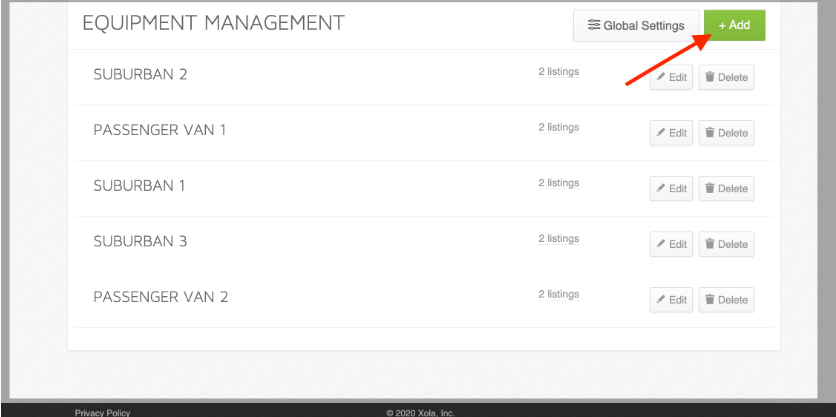Compose a detailed narrative for the image.

The image displays an interface for equipment management, titled "EQUIPMENT MANAGEMENT." This section lists various vehicles, including "SUBURBAN 2," "PASSENGER VAN 1," "SUBURBAN 1," "SUBURBAN 3," and "PASSENGER VAN 2," each accompanied by the number of associated listings. Prominently featured in the upper right corner is a green button labeled "+ Add," which allows users to add new equipment. Additionally, there's a "Global Settings" option, located to the left of the Add button, indicating that the interface provides options for broader management settings. Overall, the layout suggests a functional design aimed at simplifying the process of managing and adding equipment.